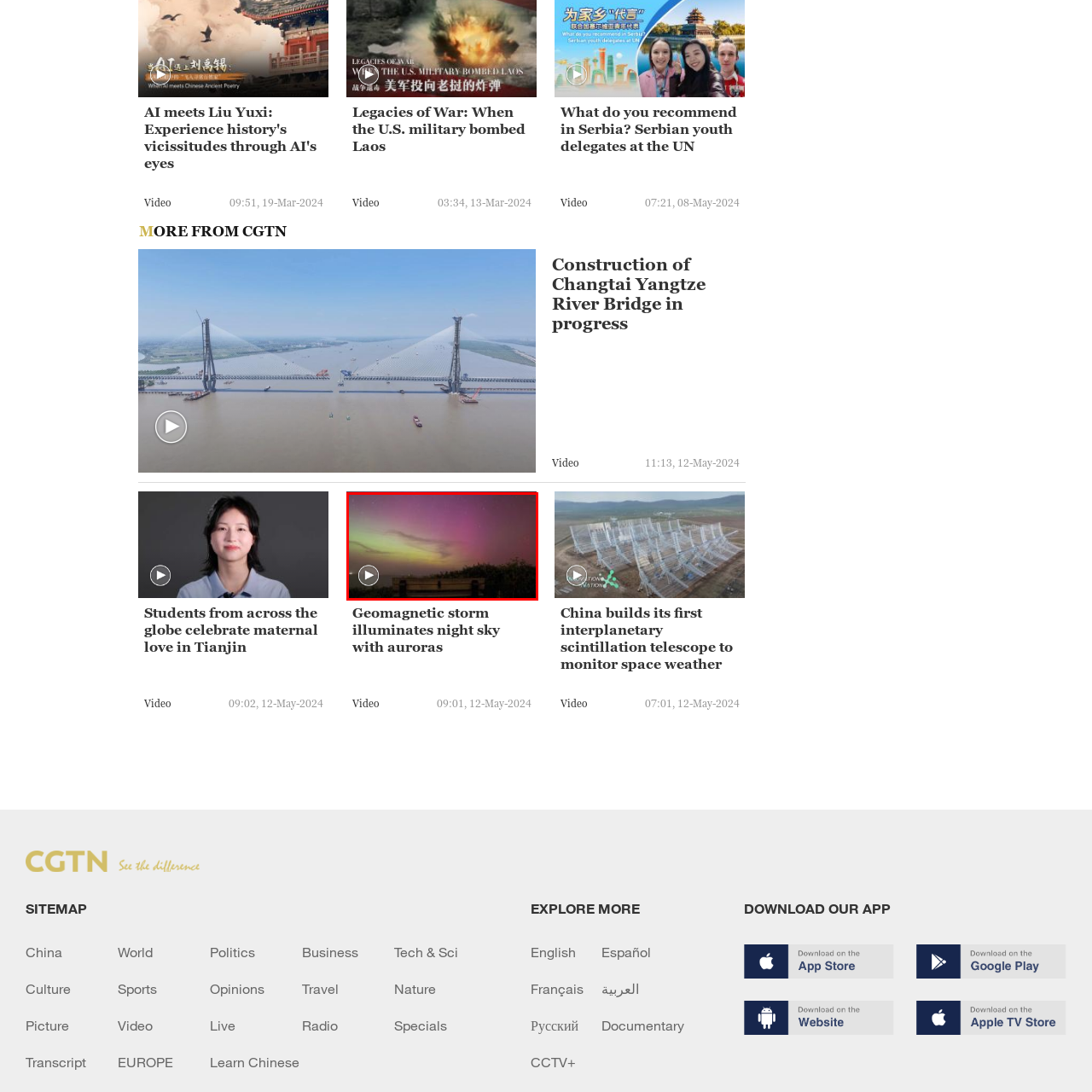Please look at the image highlighted by the red bounding box and provide a single word or phrase as an answer to this question:
How long is the video titled 'Geomagnetic storm illuminates night sky with auroras'?

9 minutes and 1 second